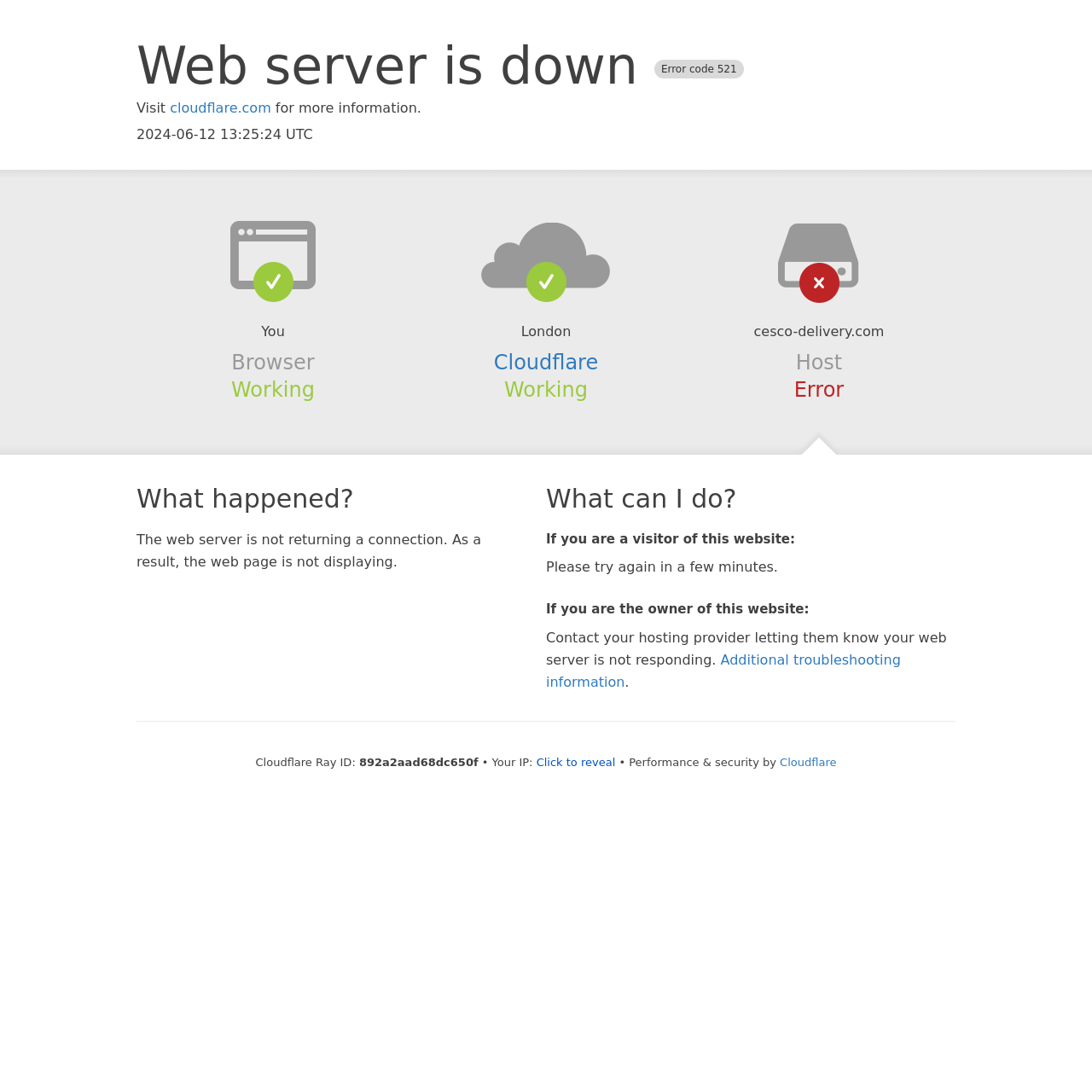Identify the bounding box coordinates for the UI element described by the following text: "cloudflare.com". Provide the coordinates as four float numbers between 0 and 1, in the format [left, top, right, bottom].

[0.156, 0.092, 0.248, 0.107]